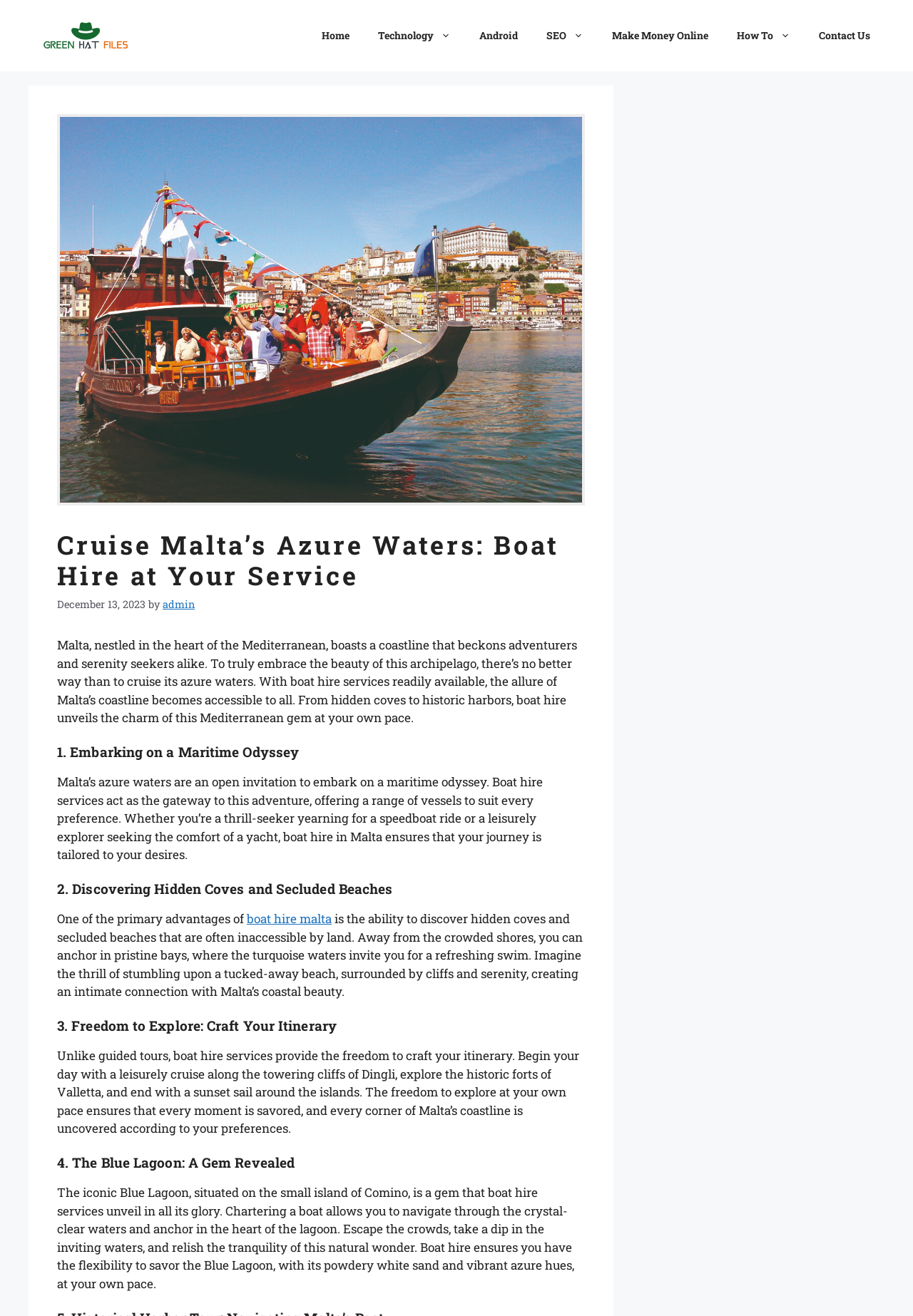What is the primary advantage of boat hire in Malta?
Please respond to the question with a detailed and well-explained answer.

According to the webpage, one of the primary advantages of boat hire in Malta is the ability to discover hidden coves and secluded beaches that are often inaccessible by land.